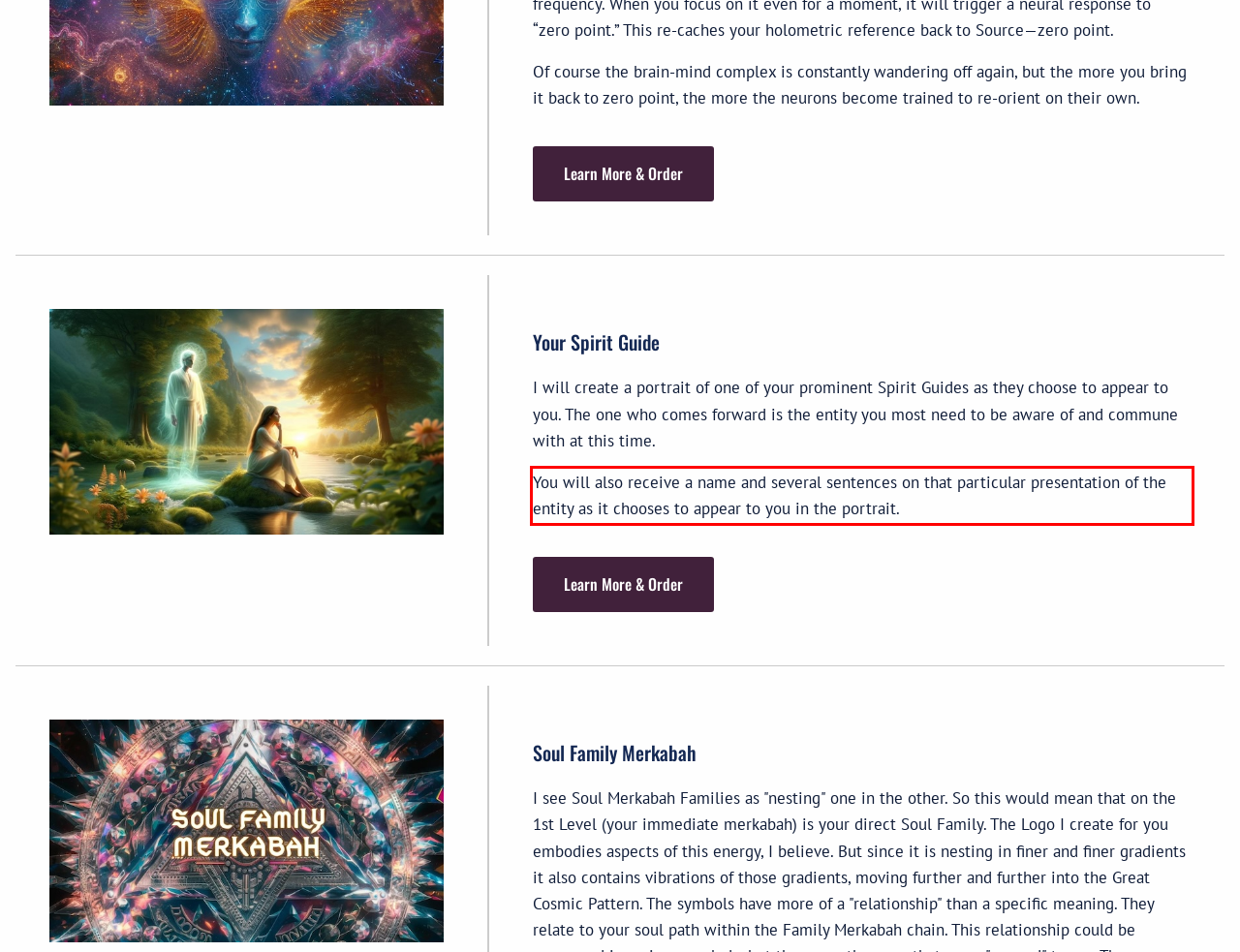Please analyze the screenshot of a webpage and extract the text content within the red bounding box using OCR.

You will also receive a name and several sentences on that particular presentation of the entity as it chooses to appear to you in the portrait.